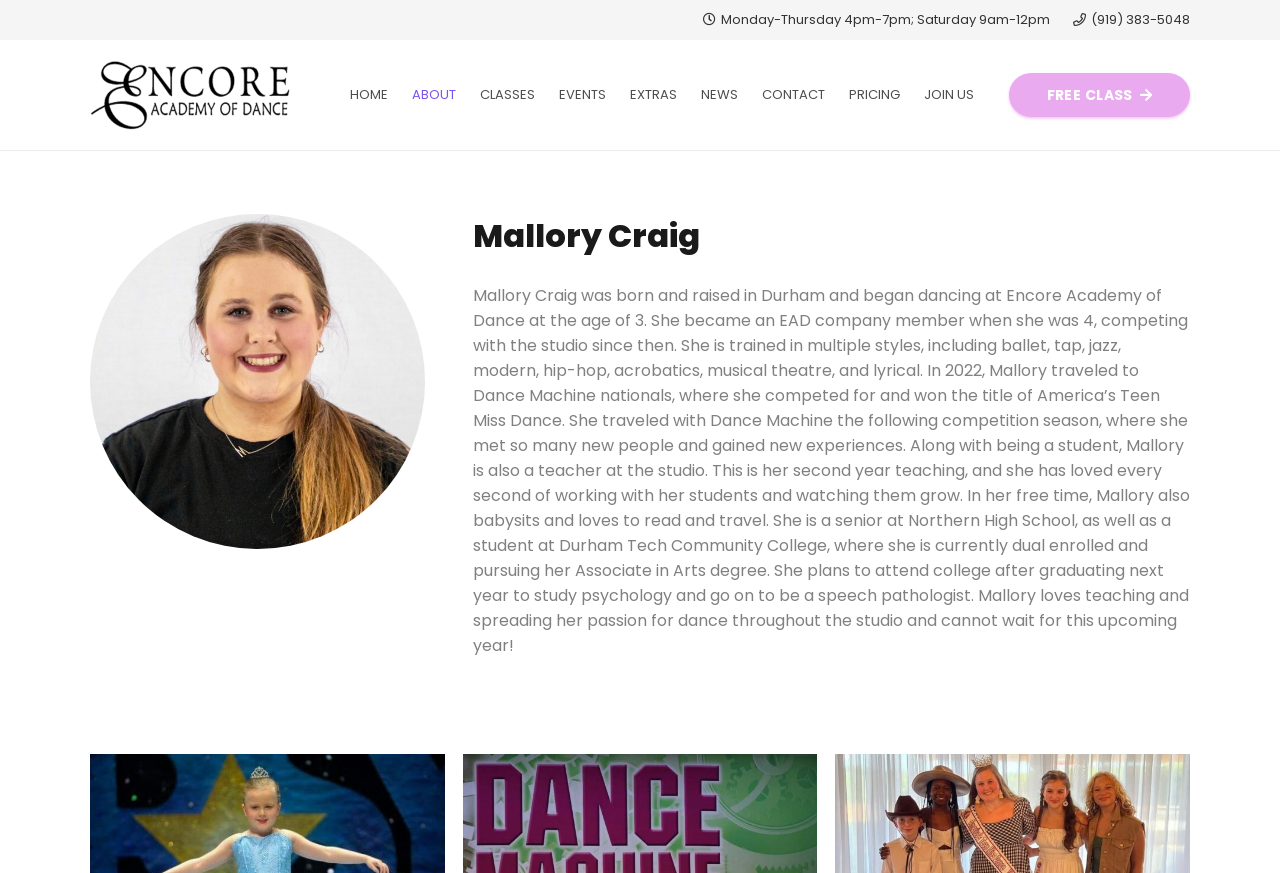Determine the bounding box coordinates for the area you should click to complete the following instruction: "Click the ABOUT link".

[0.313, 0.046, 0.366, 0.172]